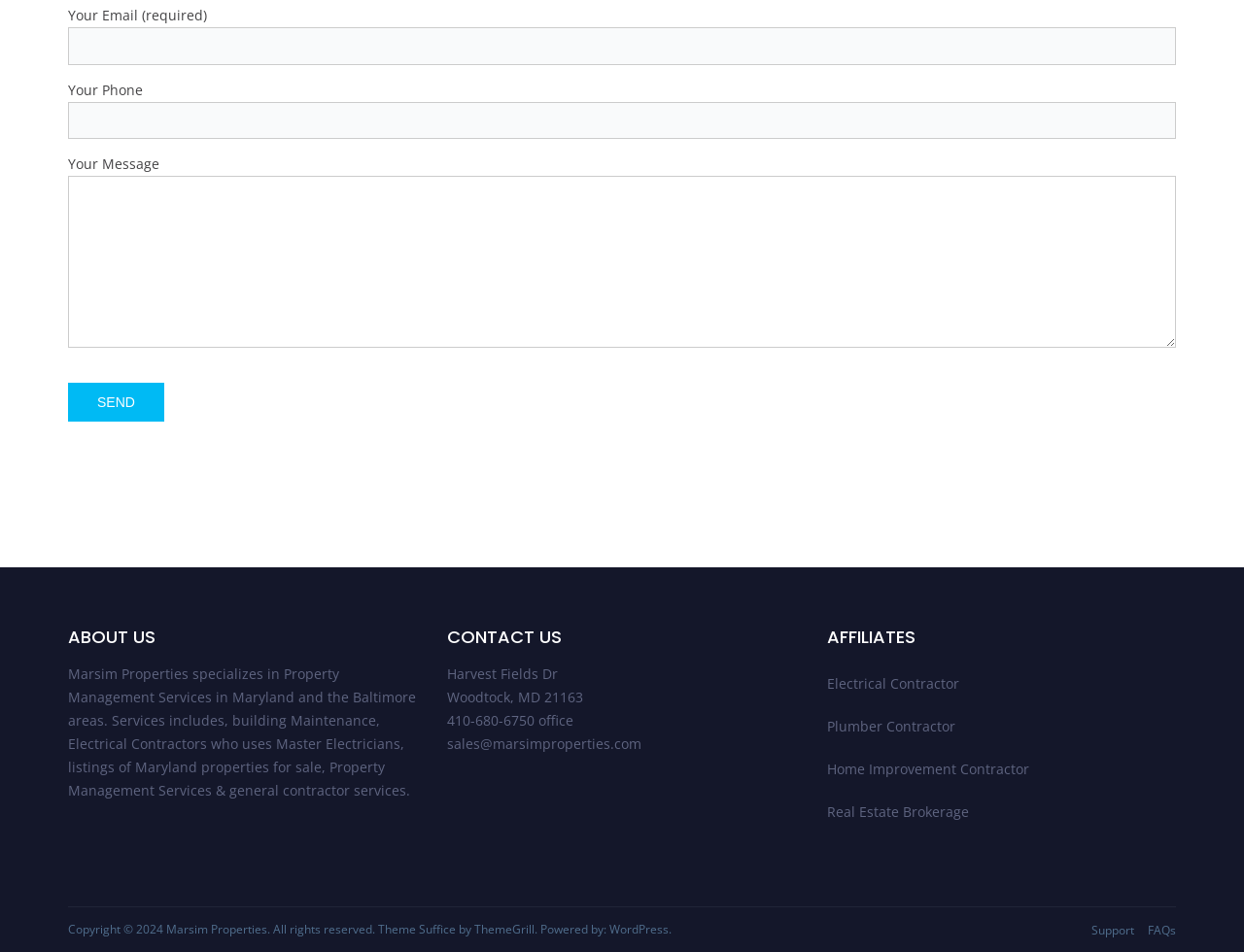Locate the bounding box coordinates of the UI element described by: "Electrical Contractor". Provide the coordinates as four float numbers between 0 and 1, formatted as [left, top, right, bottom].

[0.665, 0.706, 0.771, 0.731]